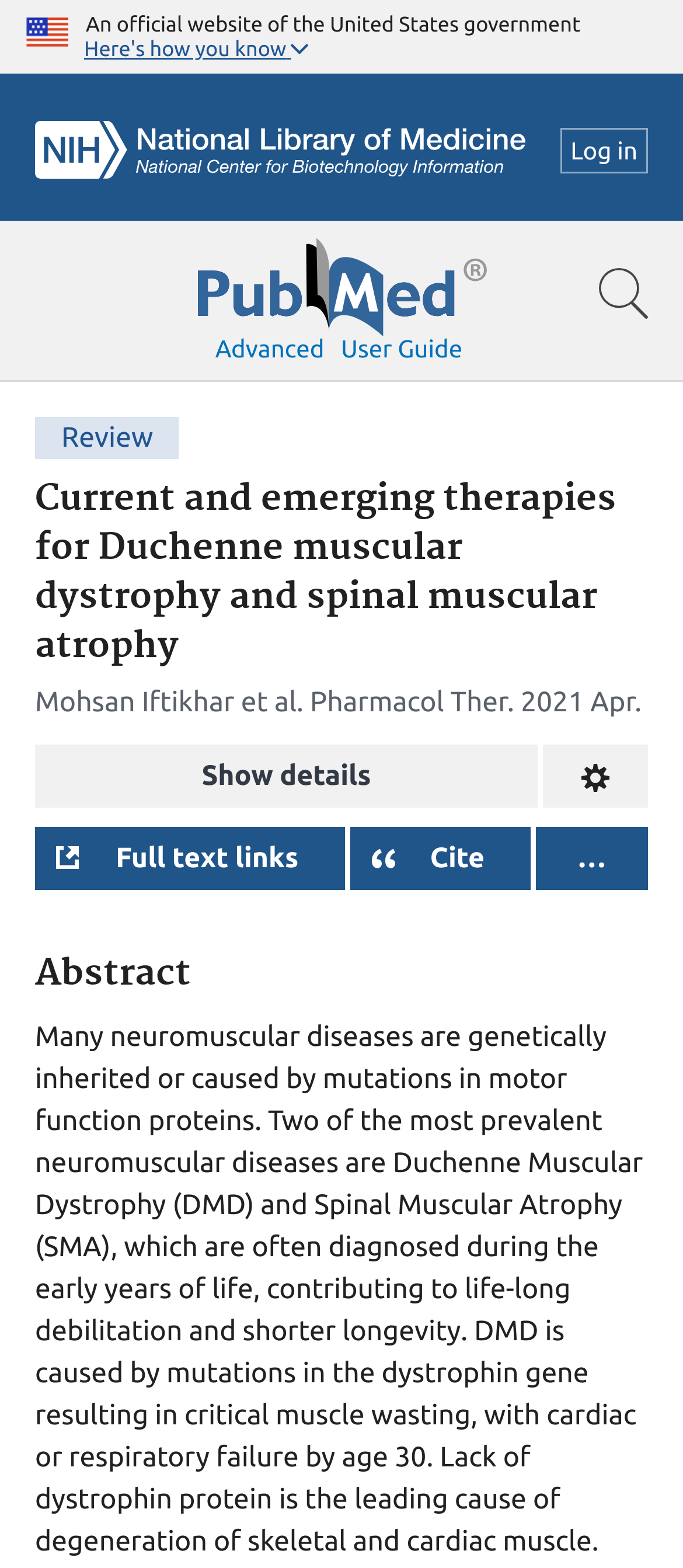Answer the question in a single word or phrase:
What is the name of the author of the article?

Mohsan Iftikhar